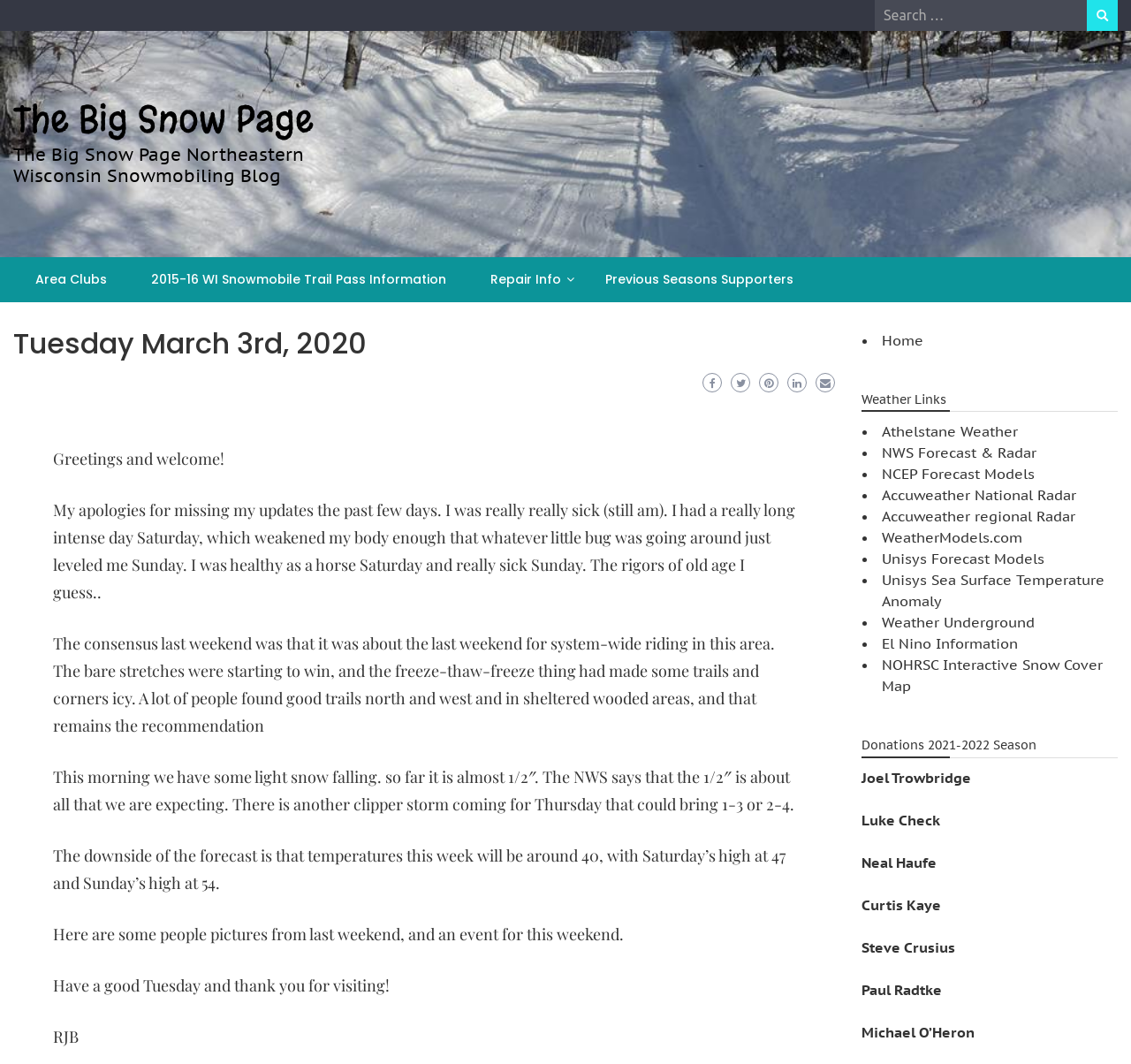Can you show the bounding box coordinates of the region to click on to complete the task described in the instruction: "Search for something"?

[0.773, 0.0, 0.961, 0.028]